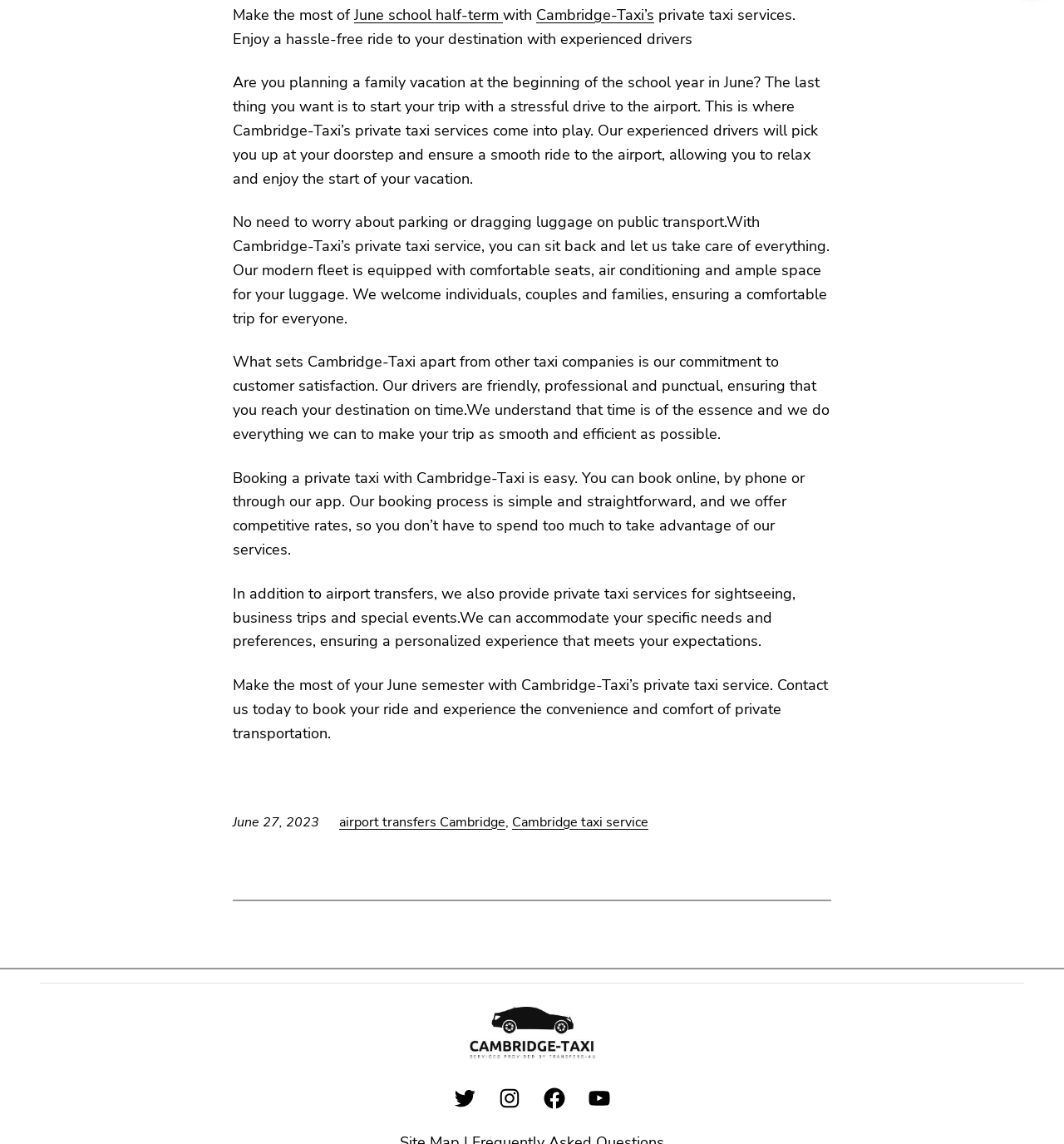Please identify the bounding box coordinates of the clickable area that will fulfill the following instruction: "Contact Cambridge-Taxi for airport transfers". The coordinates should be in the format of four float numbers between 0 and 1, i.e., [left, top, right, bottom].

[0.319, 0.71, 0.475, 0.726]